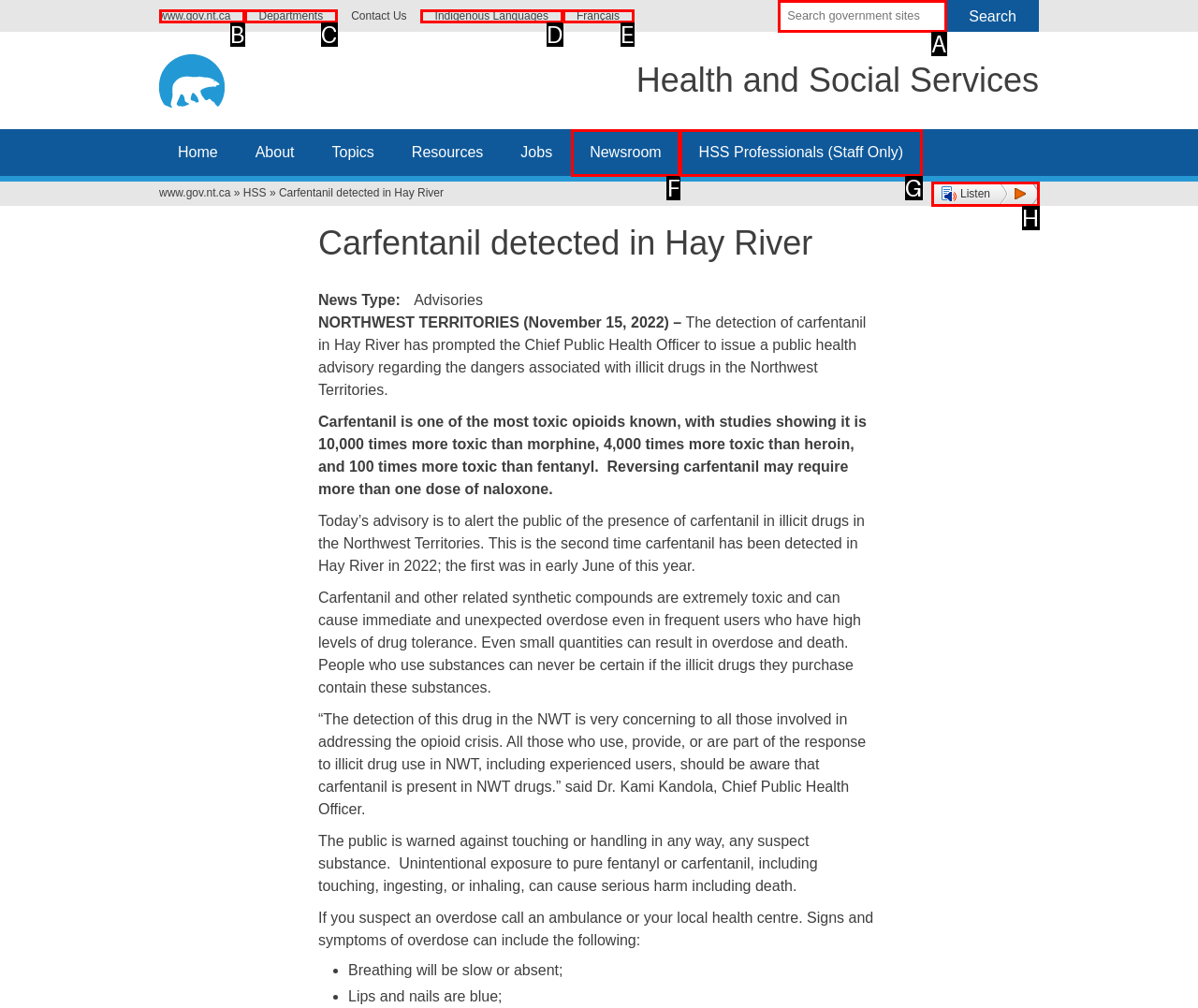Match the HTML element to the given description: HSS Professionals (Staff Only)
Indicate the option by its letter.

G